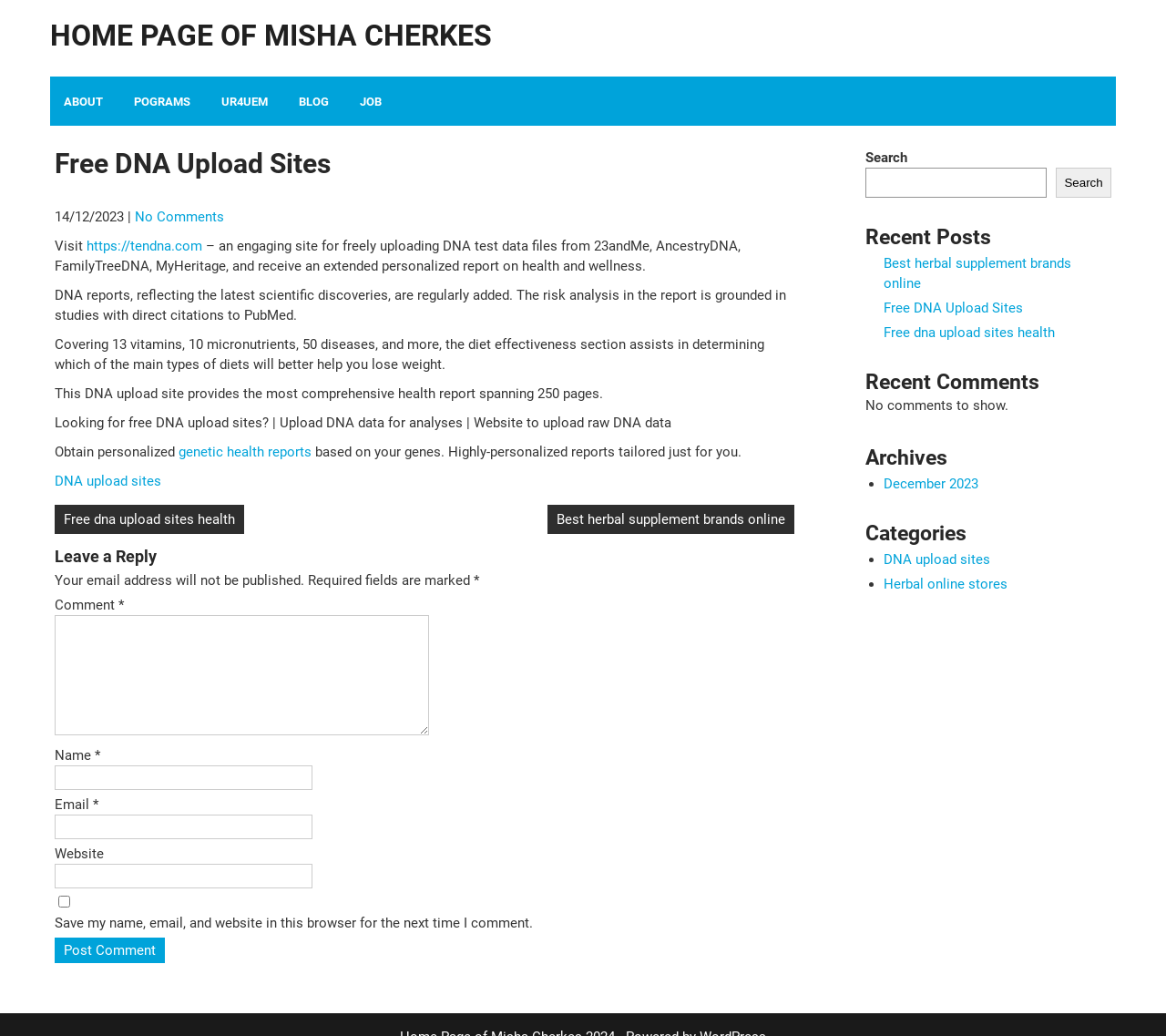Extract the bounding box for the UI element that matches this description: "Herbal online stores".

[0.758, 0.556, 0.864, 0.572]